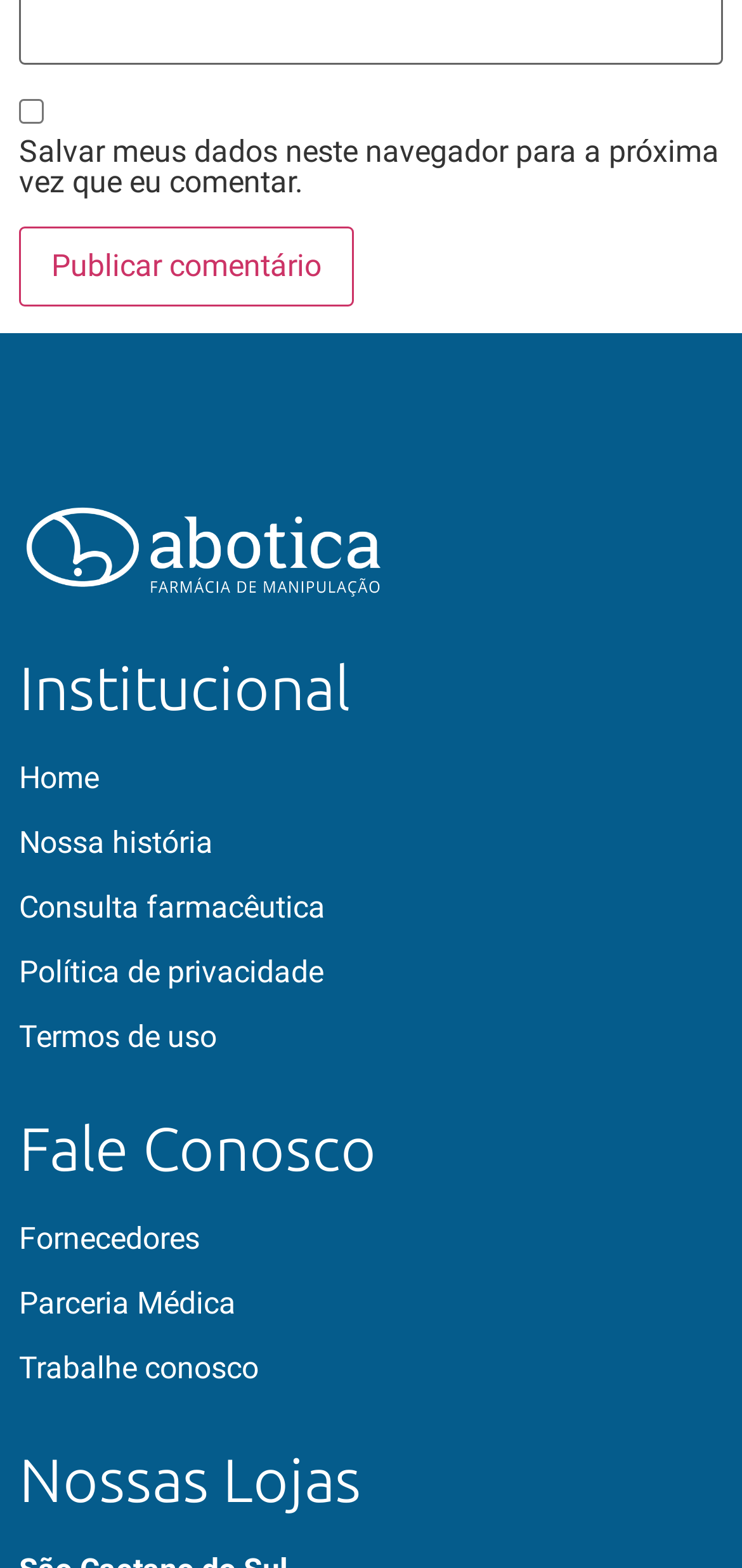Find the bounding box coordinates of the clickable region needed to perform the following instruction: "Publish a comment". The coordinates should be provided as four float numbers between 0 and 1, i.e., [left, top, right, bottom].

[0.026, 0.144, 0.477, 0.195]